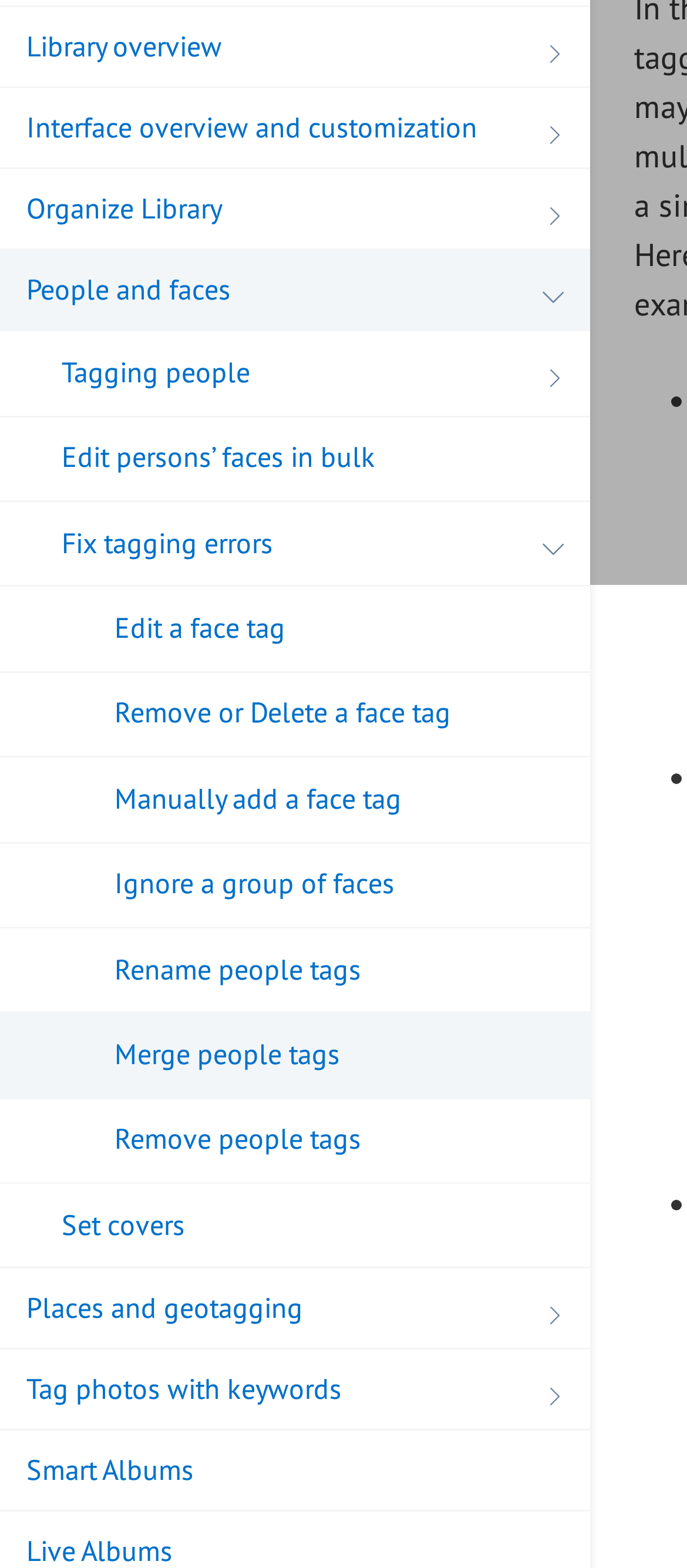Provide the bounding box coordinates of the UI element that matches the description: "Edit a face tag".

[0.0, 0.375, 0.859, 0.429]